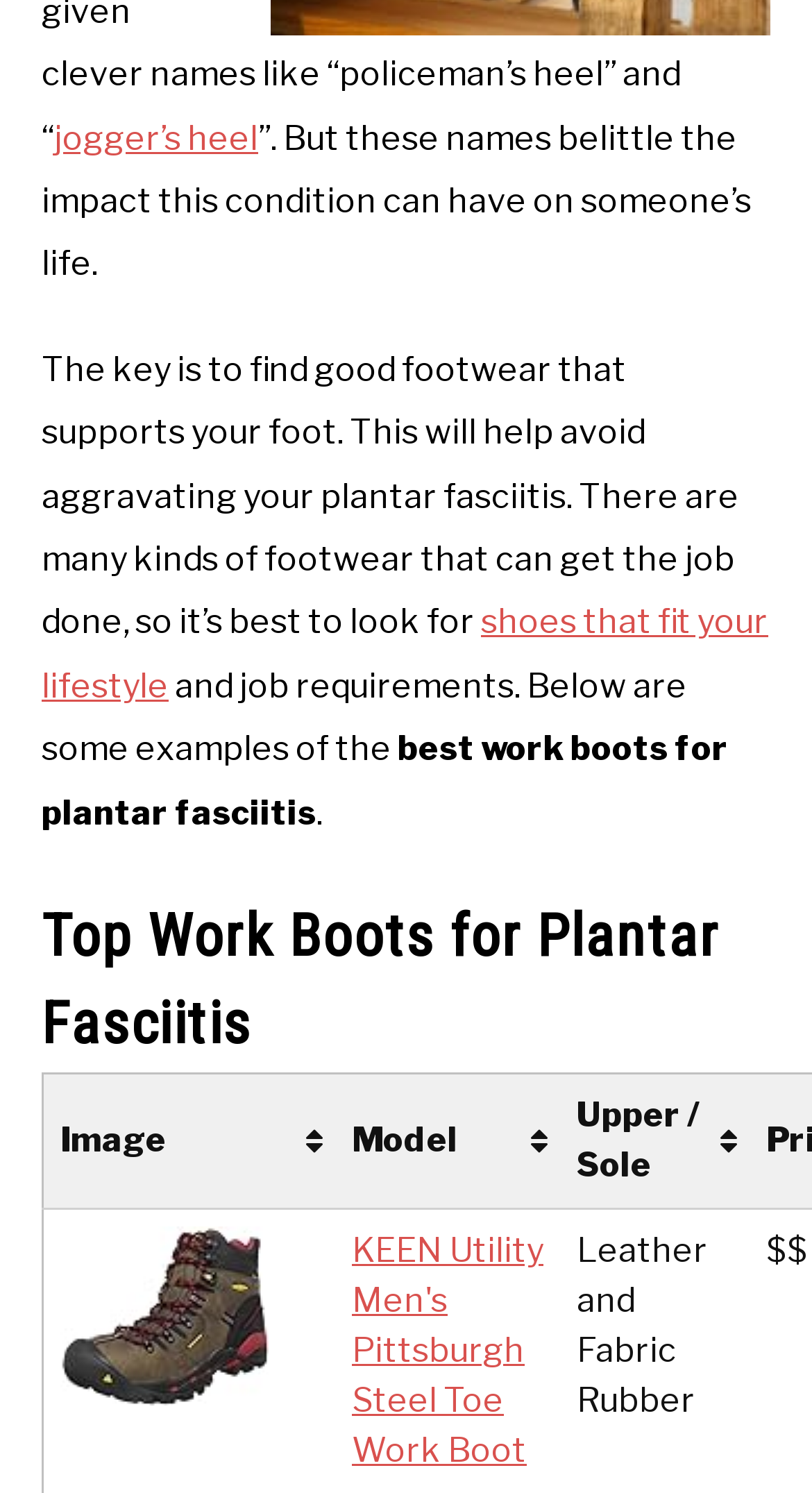Answer the question below with a single word or a brief phrase: 
What type of footwear is recommended?

good footwear